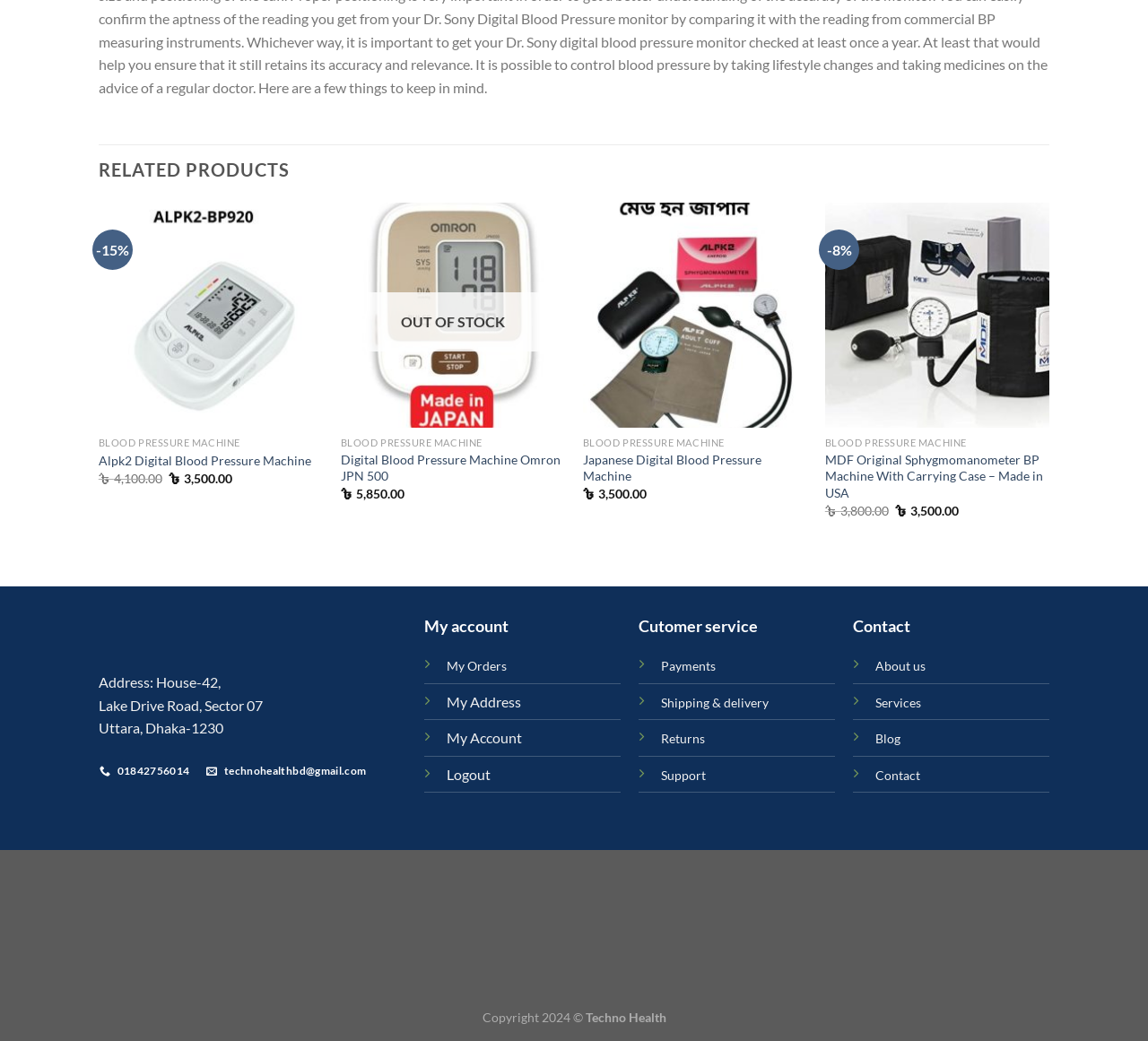What is the current price of the Digital Blood Pressure Machine Omron JPN 500?
Give a comprehensive and detailed explanation for the question.

The current price of the Digital Blood Pressure Machine Omron JPN 500 can be found in the 'RELATED PRODUCTS' section, where it is listed as '৳3,500.00' below the product name.